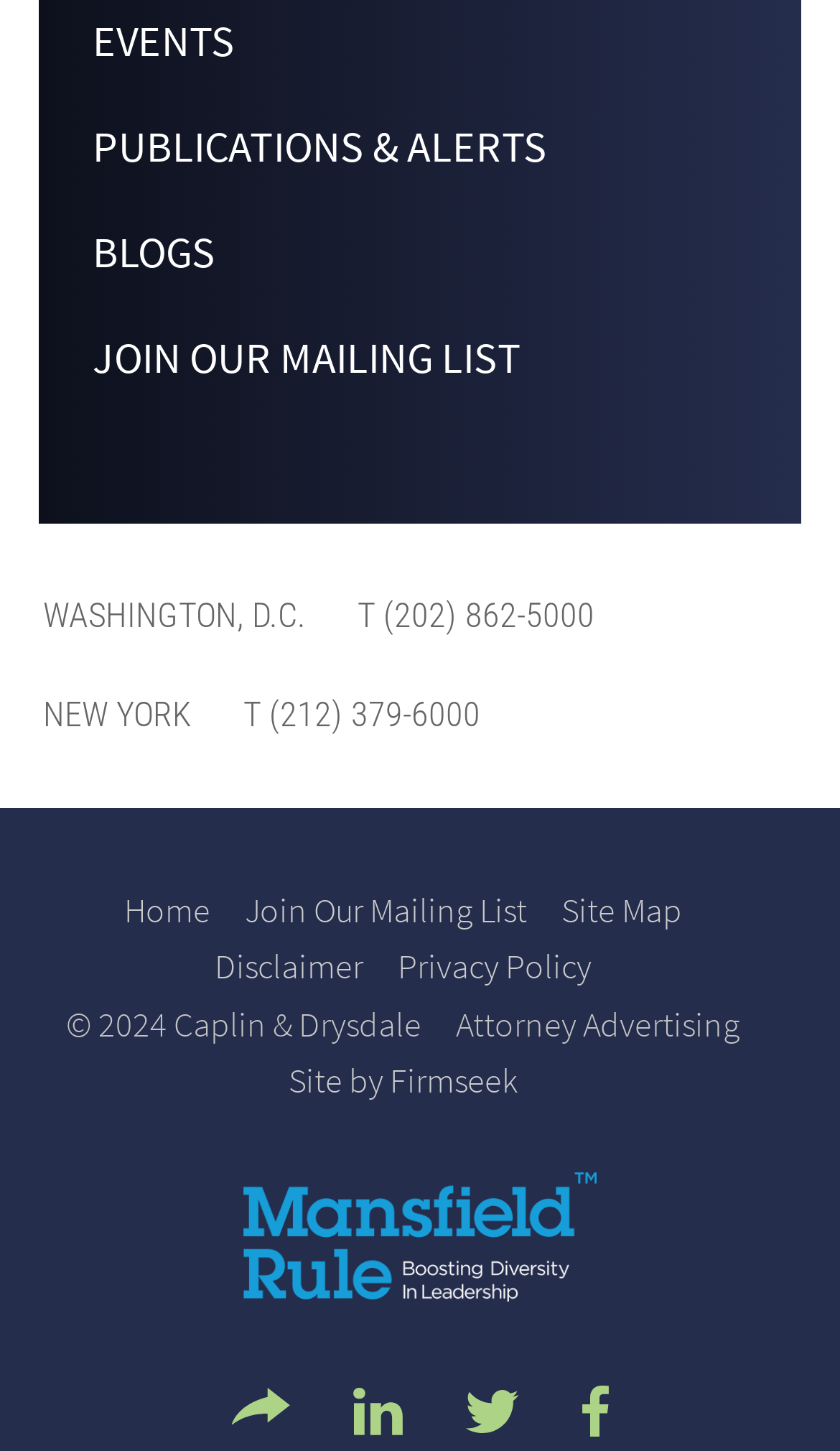Locate the bounding box coordinates of the area you need to click to fulfill this instruction: 'Get help with Deportation/Removal'. The coordinates must be in the form of four float numbers ranging from 0 to 1: [left, top, right, bottom].

None